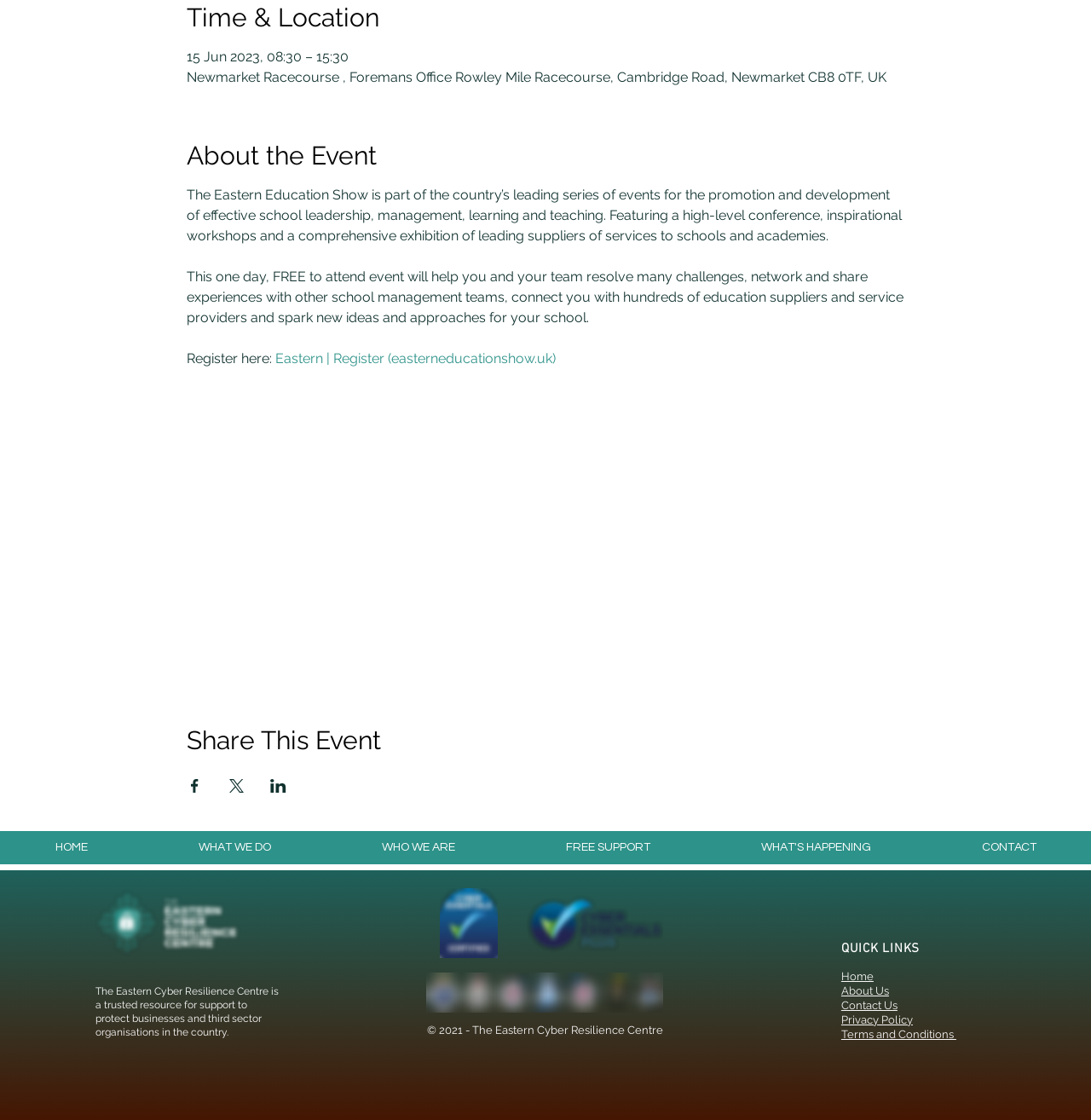Where is the Eastern Education Show taking place?
Please respond to the question with as much detail as possible.

I found the location of the Eastern Education Show by looking at the 'Time & Location' section, where it is written as 'Newmarket Racecourse, Foremans Office Rowley Mile Racecourse, Cambridge Road, Newmarket CB8 0TF, UK'.